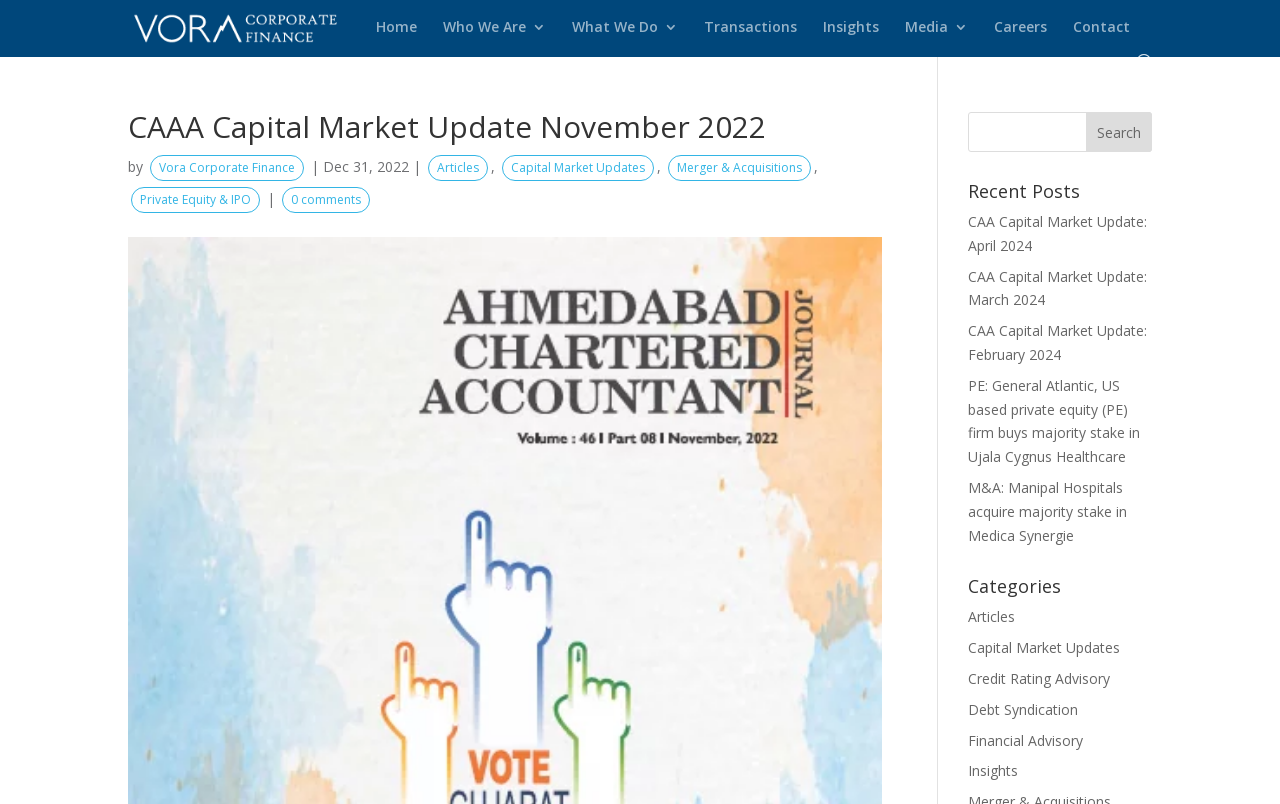Generate the text of the webpage's primary heading.

CAAA Capital Market Update November 2022